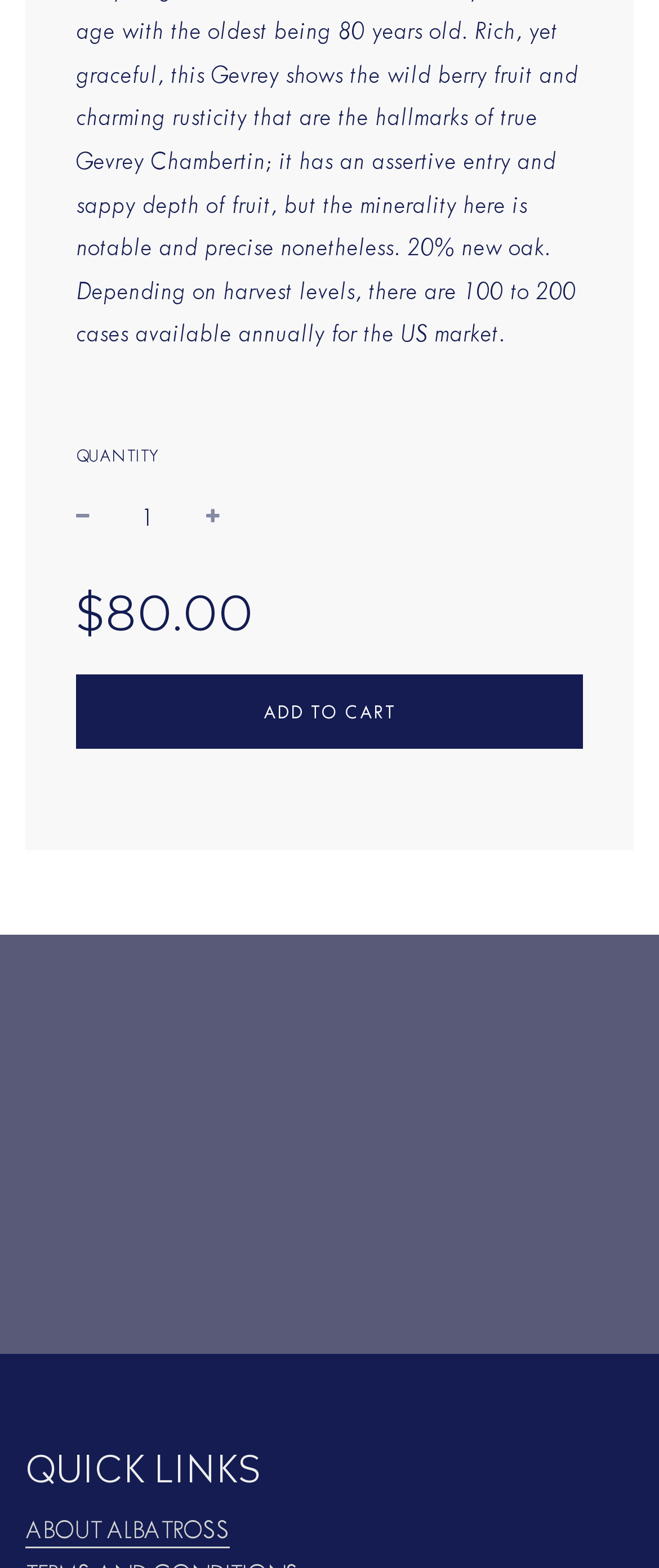What is the regular price of the product?
Using the image as a reference, answer with just one word or a short phrase.

$80.00